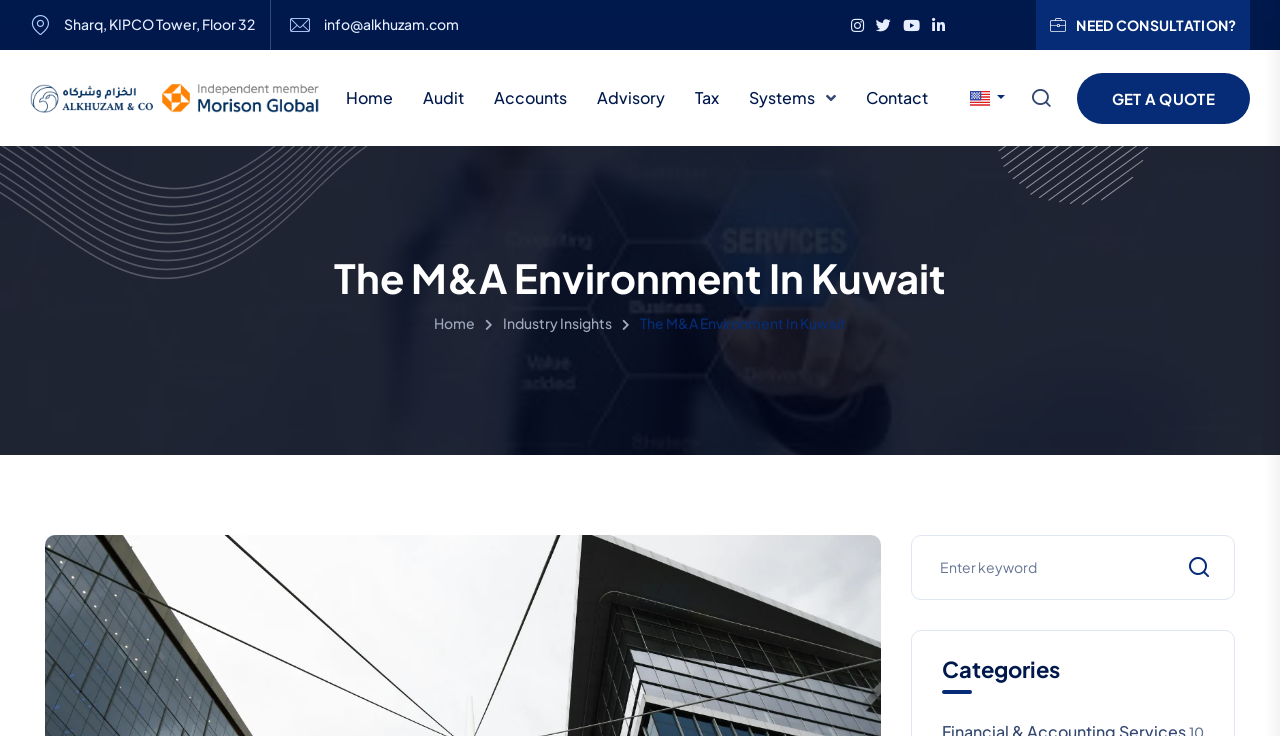Predict the bounding box of the UI element that fits this description: "Tax".

[0.531, 0.068, 0.573, 0.198]